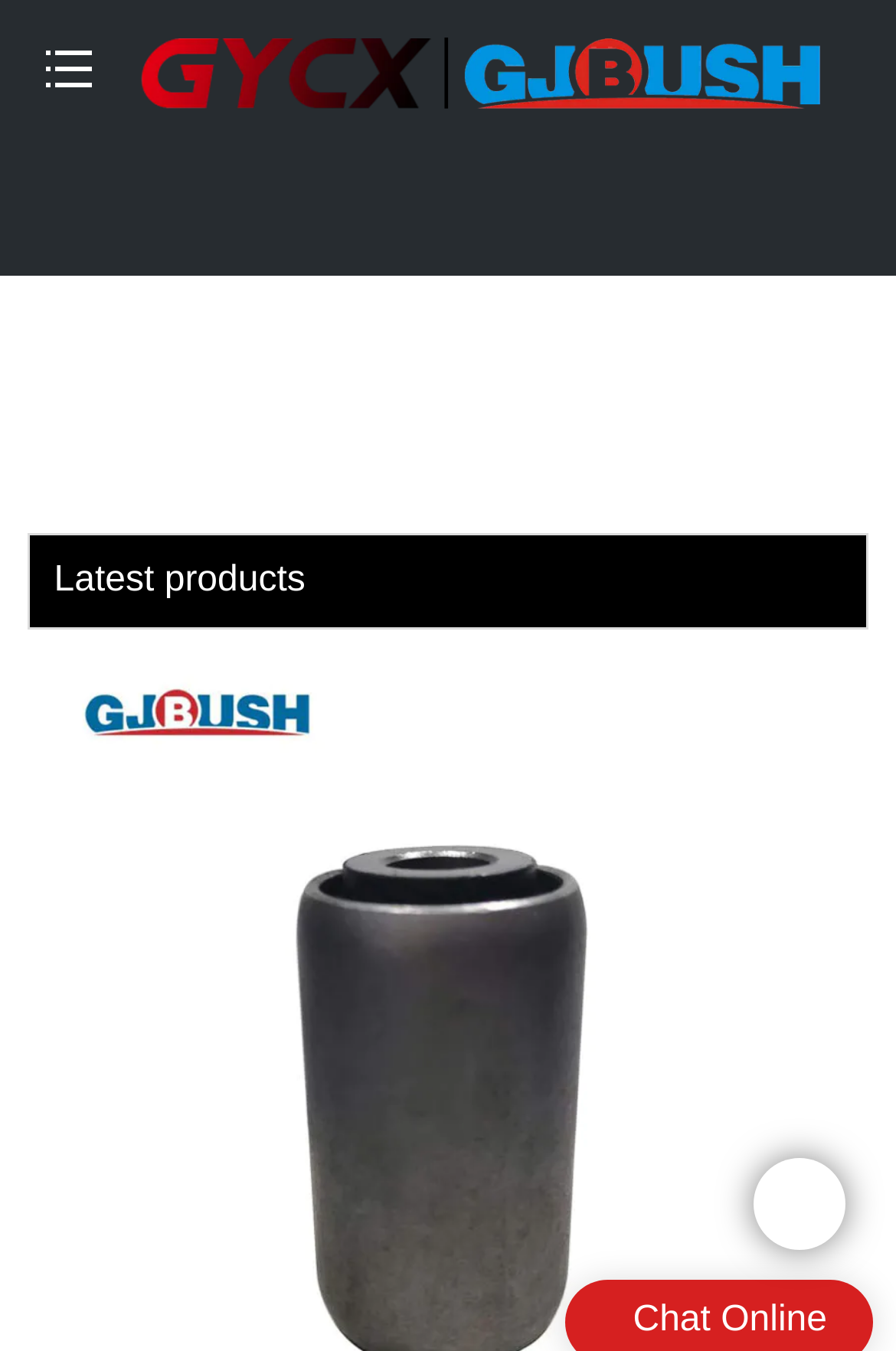How many navigation links are on the top?
Examine the image closely and answer the question with as much detail as possible.

There are two navigation links on the top of the webpage, one is the 'Logo | GJ Rubber Bushing' link and the other is the 'GJ Bush' link.